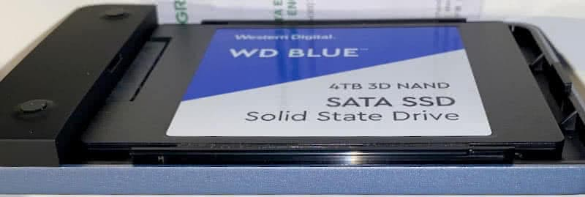What is the purpose of the enclosure?
From the screenshot, supply a one-word or short-phrase answer.

Easy access to SSD